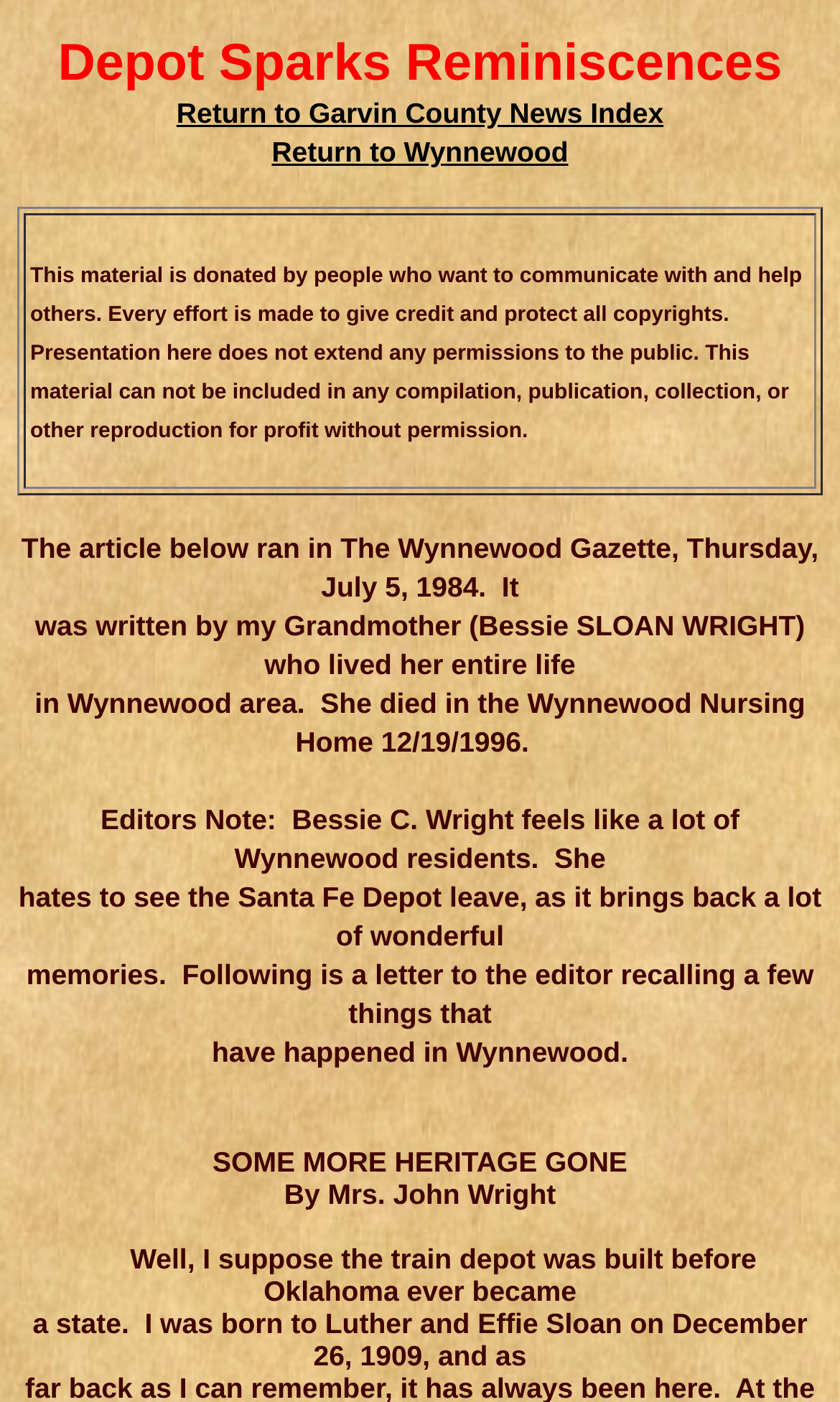What is the name of the newspaper where the article was published?
Answer the question with a single word or phrase derived from the image.

The Wynnewood Gazette